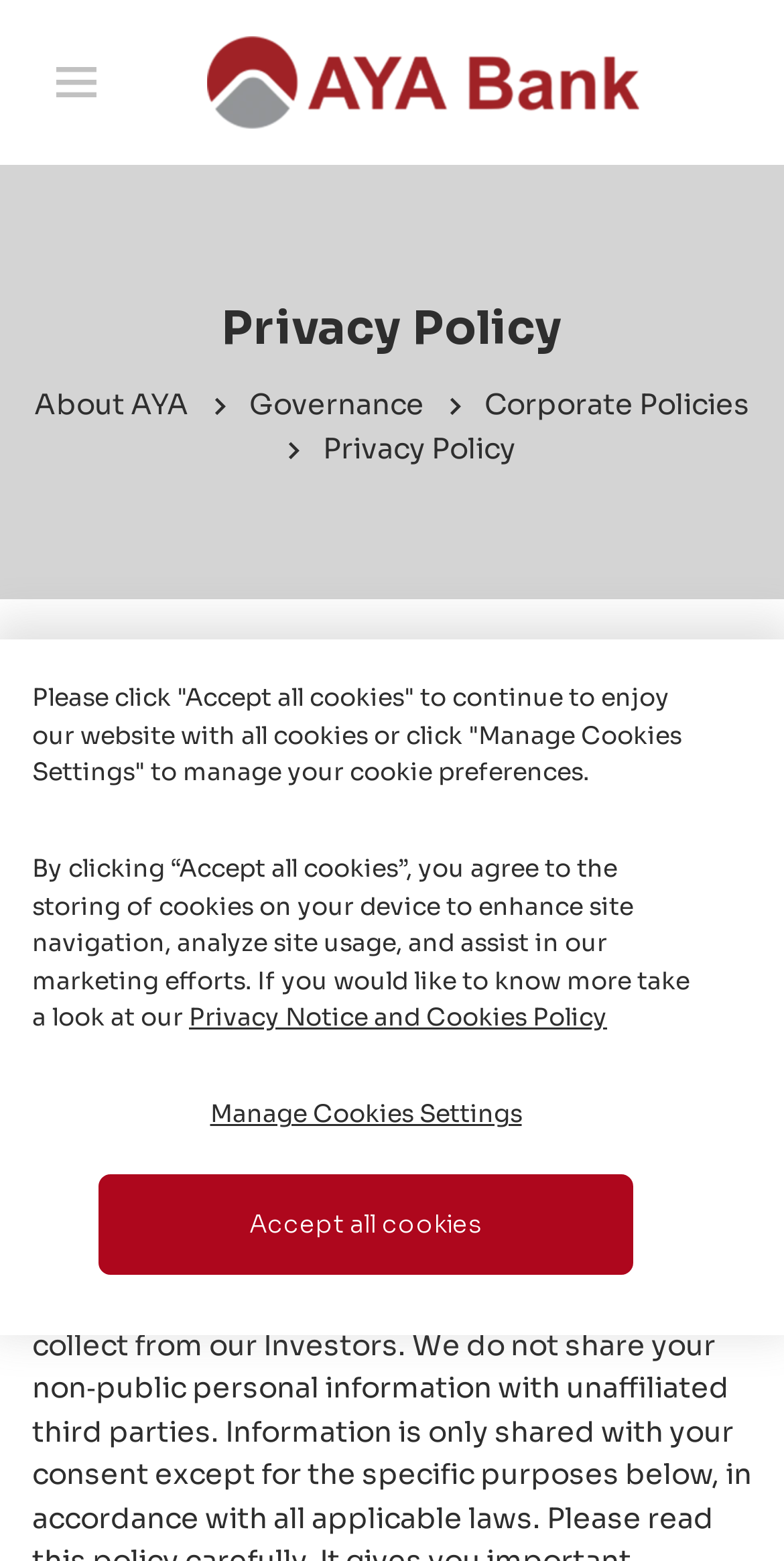Please mark the clickable region by giving the bounding box coordinates needed to complete this instruction: "Go to About AYA page".

[0.044, 0.248, 0.241, 0.271]